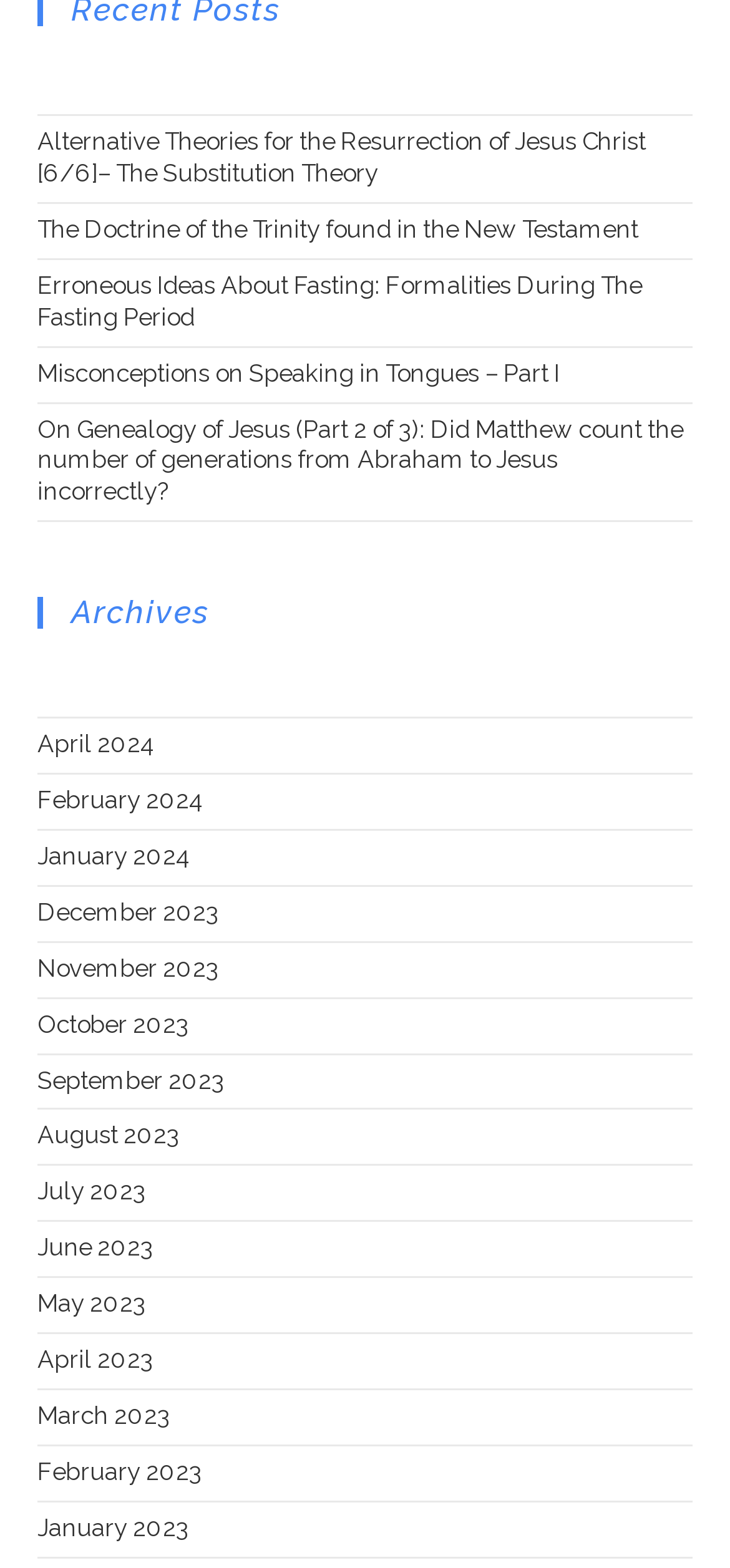From the webpage screenshot, identify the region described by April 2023. Provide the bounding box coordinates as (top-left x, top-left y, bottom-right x, bottom-right y), with each value being a floating point number between 0 and 1.

[0.051, 0.858, 0.21, 0.876]